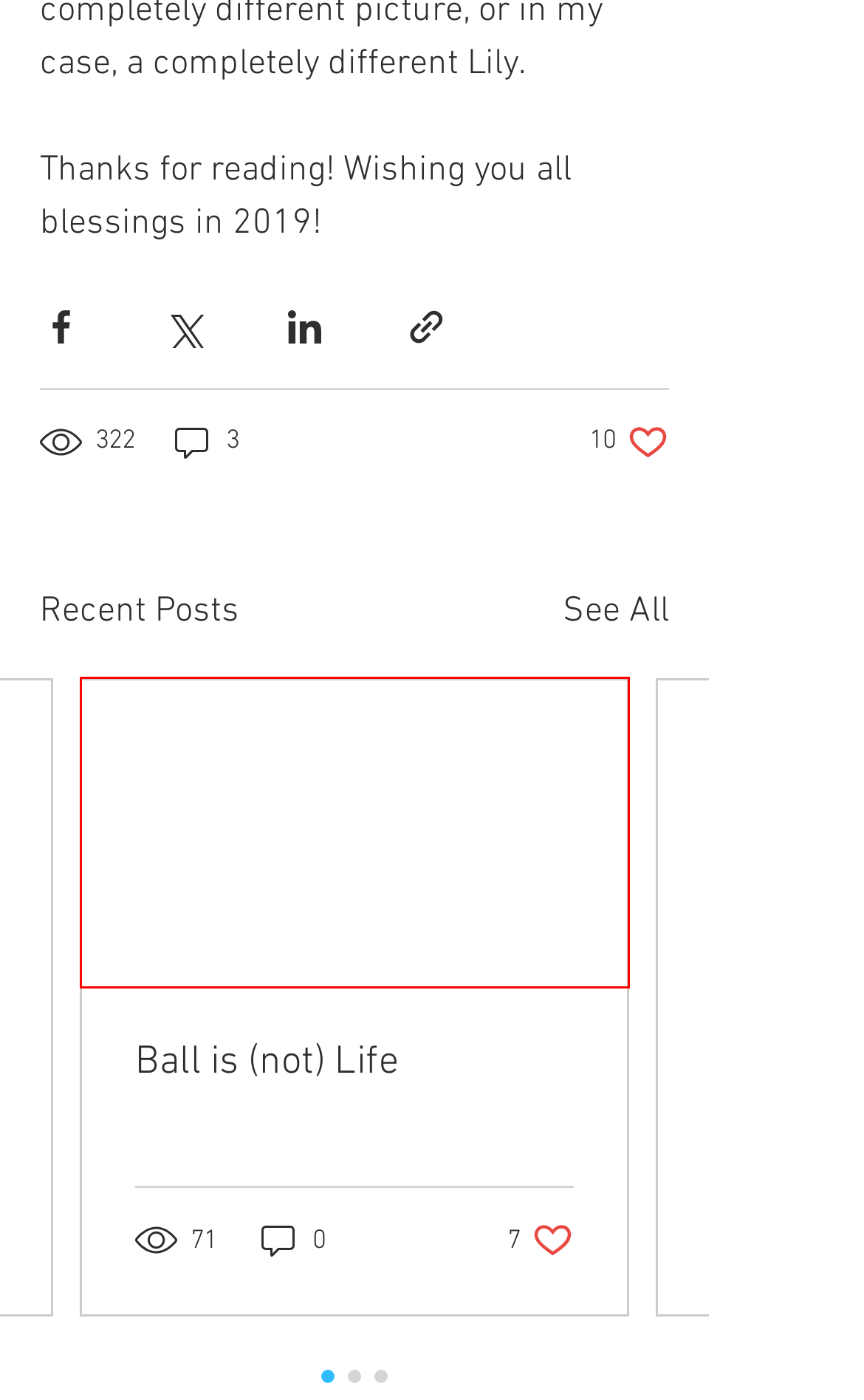You have a screenshot of a webpage with a red rectangle bounding box around a UI element. Choose the best description that matches the new page after clicking the element within the bounding box. The candidate descriptions are:
A. Welcome!
B. blog | Joshua Owens | joshcowens.com
C. VIDEO | Joshua Owens
D. Ball is (not) Life
E. "8:29AM, Tuesday, December 29, 2016 | Karsiyaka Turkey" or "Thoughts on Basketball Vol. I"
F. Basketball Highlights | Joshua Owens
G. "So Was Xerxes" or "Thoughts from a Rookie Vol. VI"
H. Joshua Owens | joshcowens.com

D